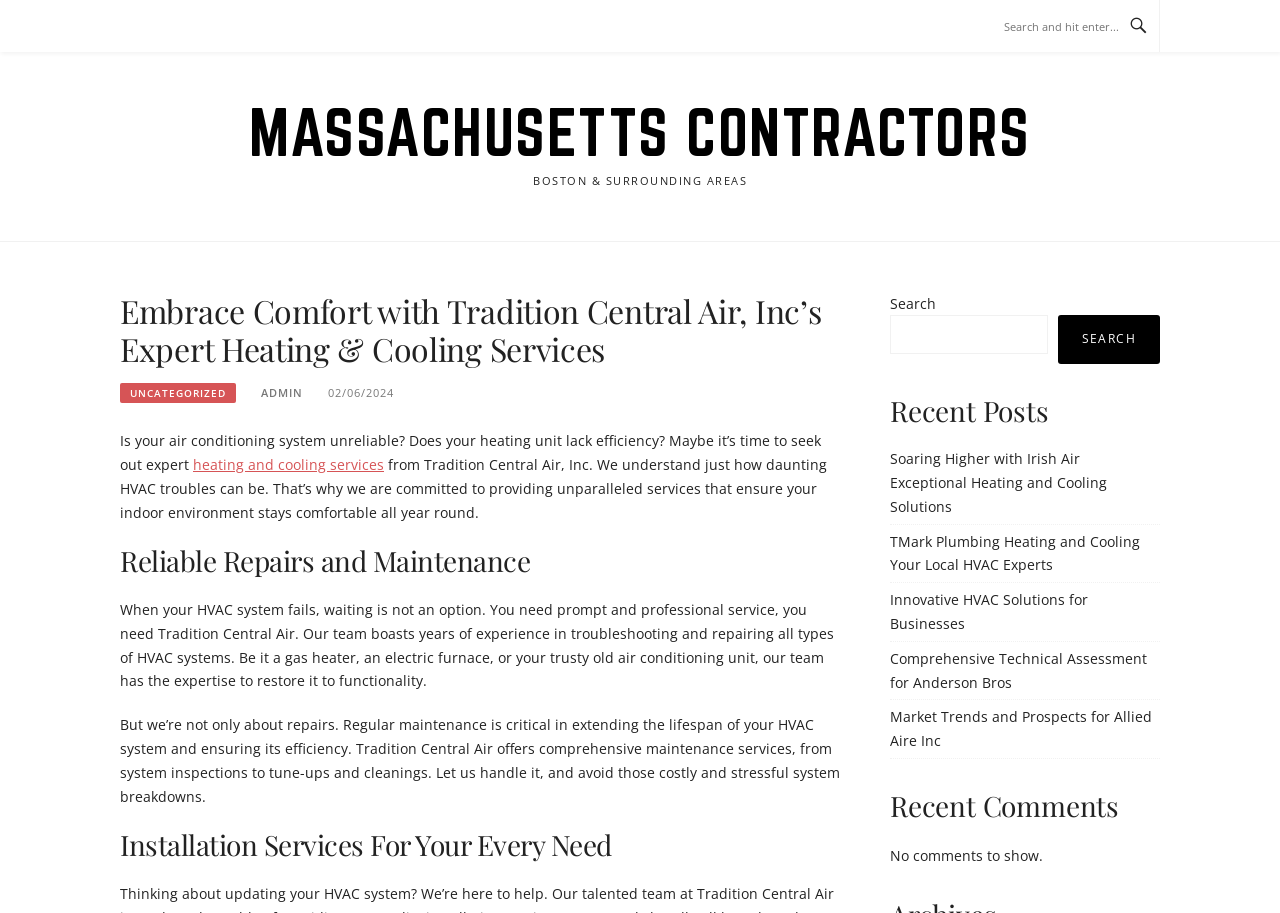Given the element description: "parent_node: SEARCH name="s"", predict the bounding box coordinates of the UI element it refers to, using four float numbers between 0 and 1, i.e., [left, top, right, bottom].

[0.695, 0.346, 0.818, 0.387]